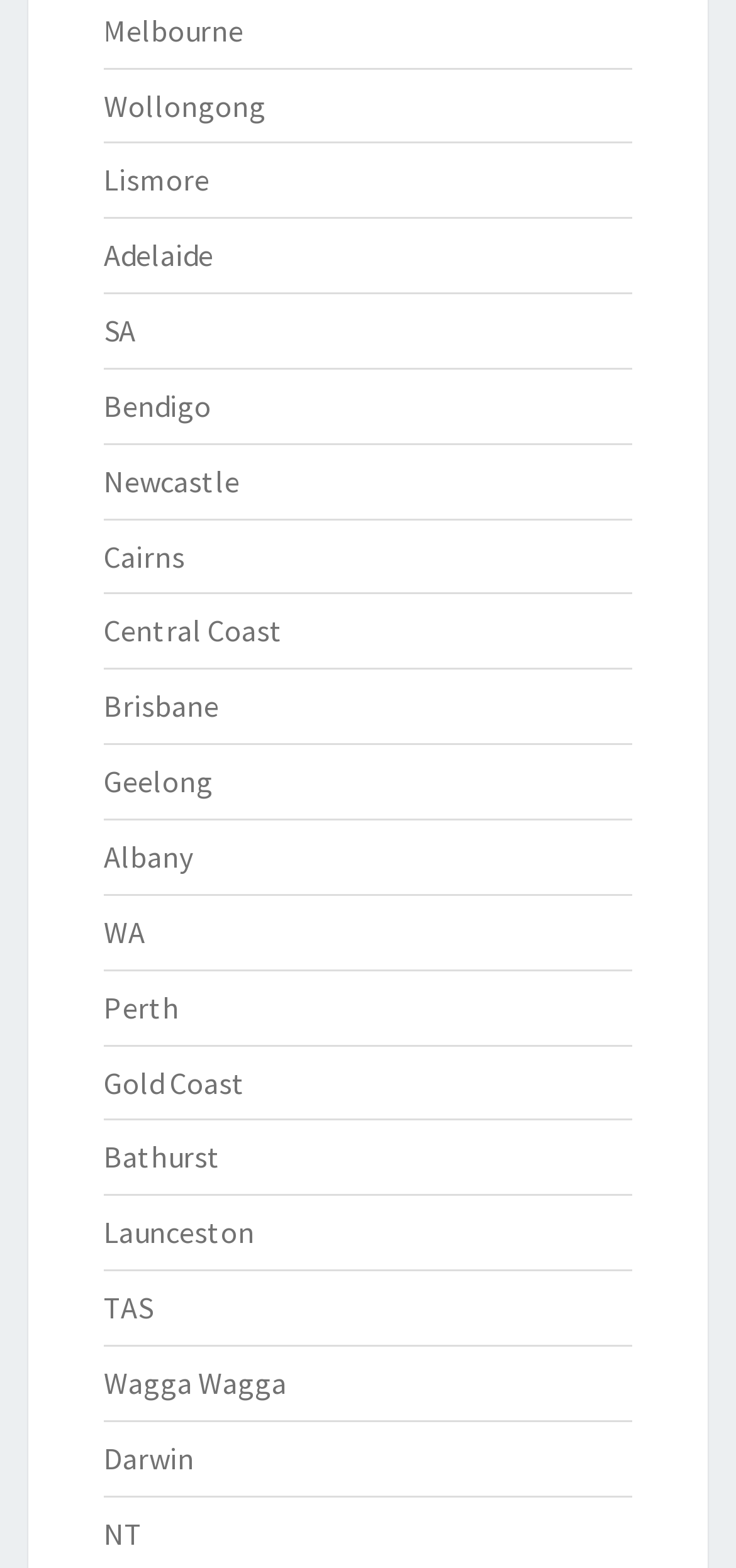Locate the UI element that matches the description Gold Coast in the webpage screenshot. Return the bounding box coordinates in the format (top-left x, top-left y, bottom-right x, bottom-right y), with values ranging from 0 to 1.

[0.141, 0.678, 0.333, 0.702]